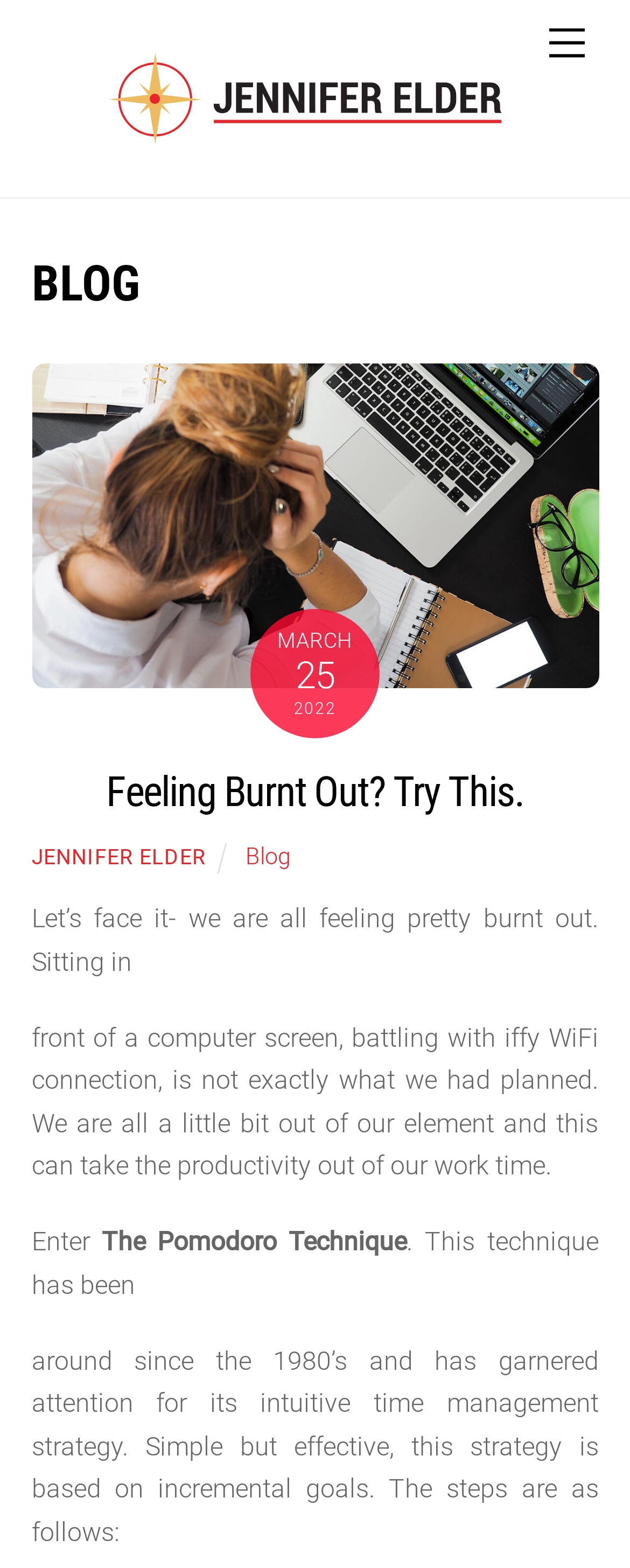Provide a one-word or one-phrase answer to the question:
What is the topic of the latest article?

Feeling Burnt Out